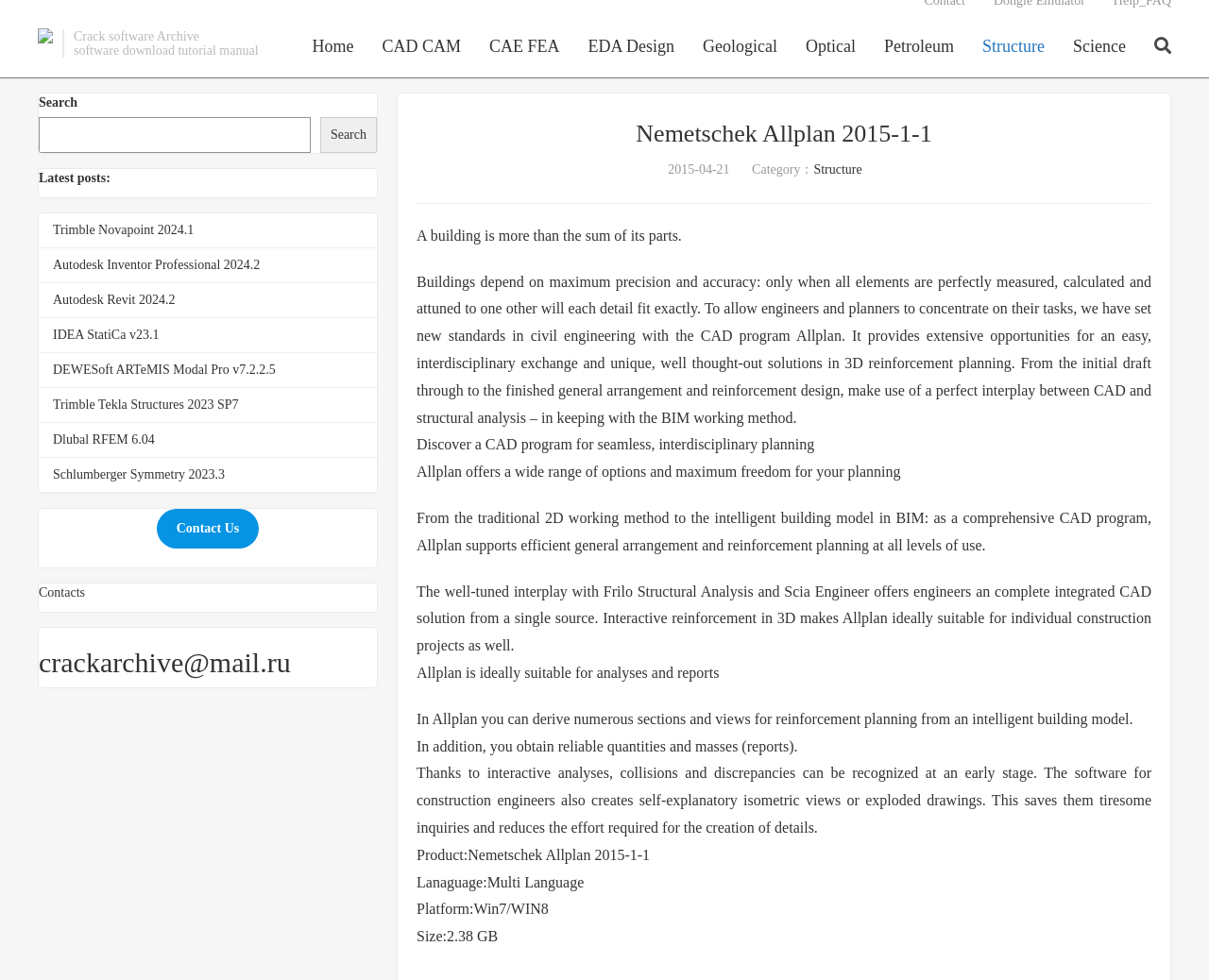Pinpoint the bounding box coordinates of the clickable area necessary to execute the following instruction: "Follow GSK on LinkedIn". The coordinates should be given as four float numbers between 0 and 1, namely [left, top, right, bottom].

None